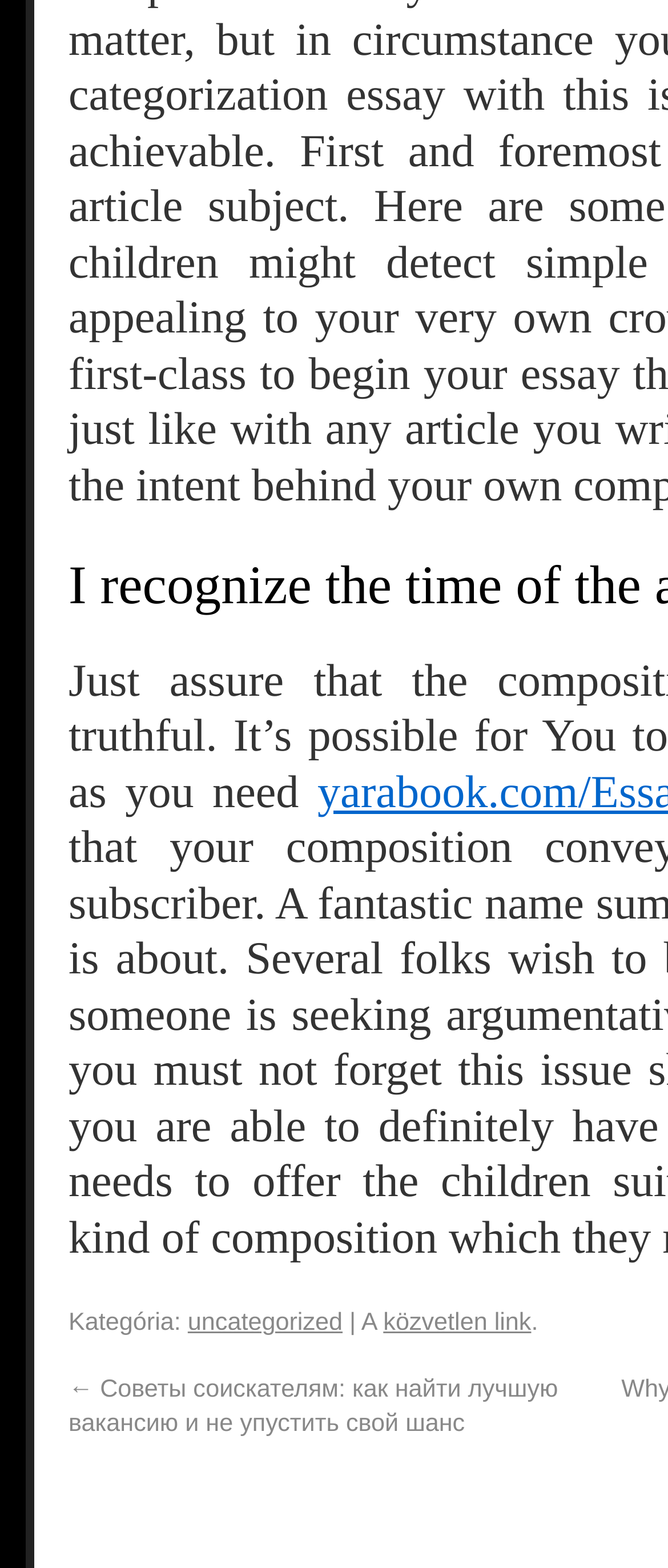Find and provide the bounding box coordinates for the UI element described here: "uncategorized". The coordinates should be given as four float numbers between 0 and 1: [left, top, right, bottom].

[0.281, 0.877, 0.513, 0.894]